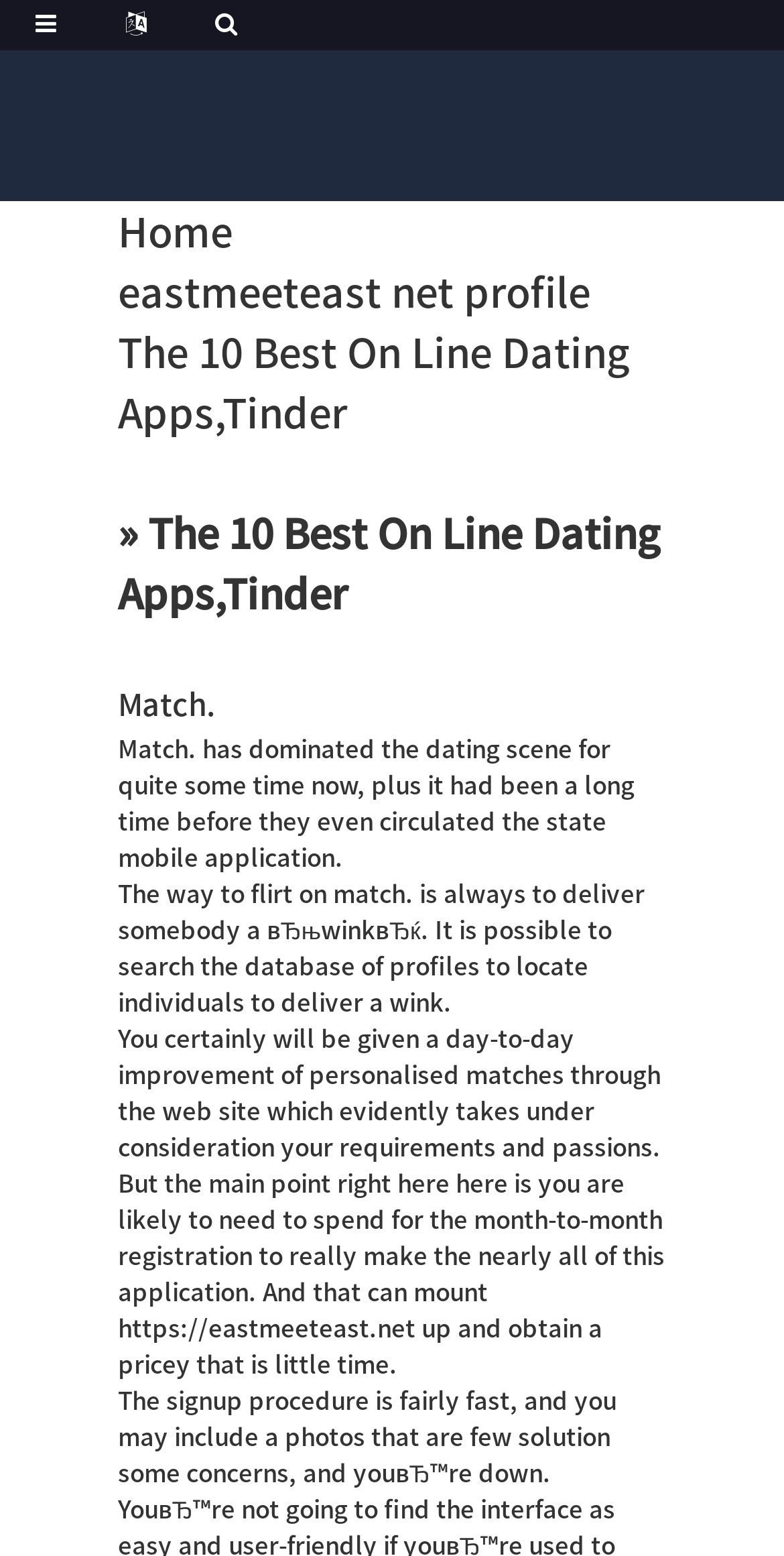Determine the bounding box coordinates for the UI element described. Format the coordinates as (top-left x, top-left y, bottom-right x, bottom-right y) and ensure all values are between 0 and 1. Element description: https://eastmeeteast.net

[0.15, 0.845, 0.529, 0.86]